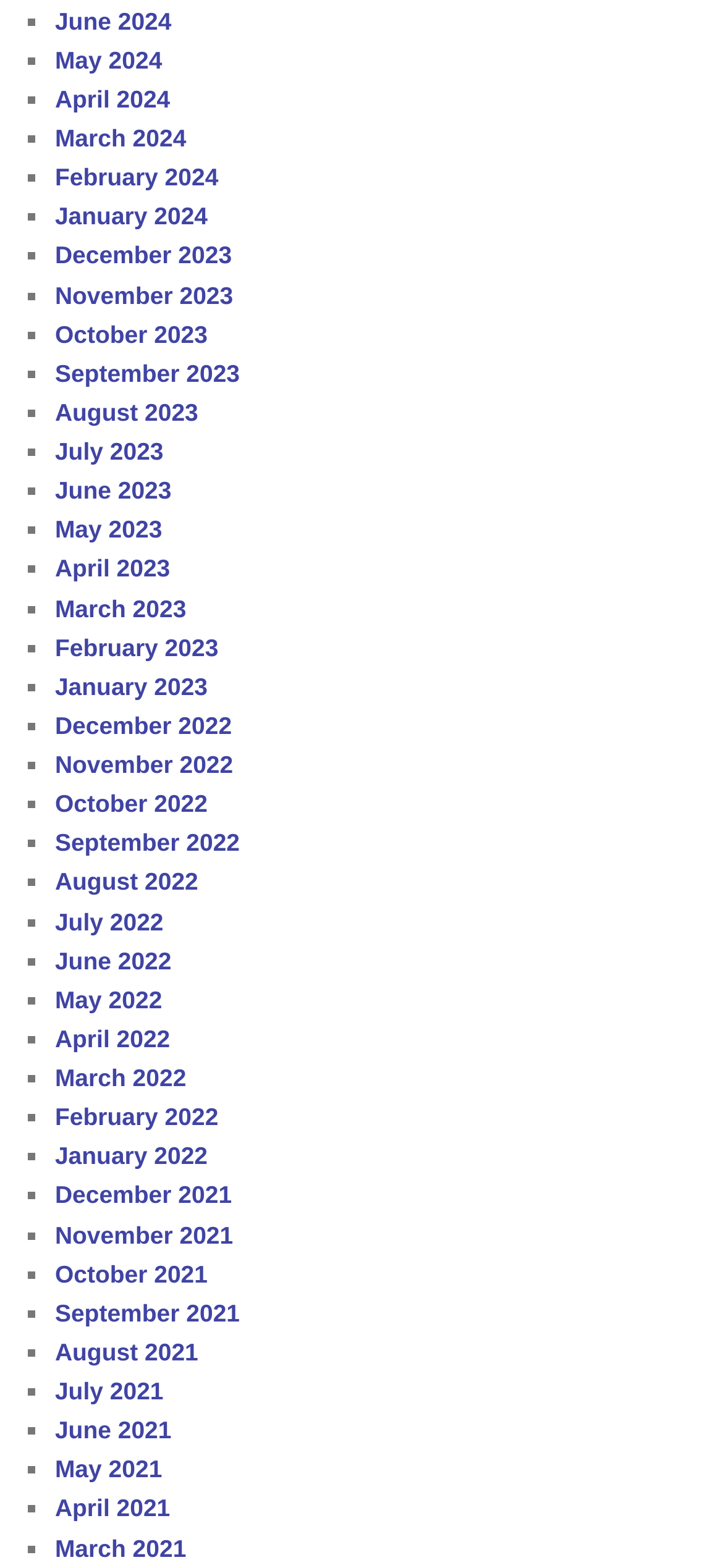Please identify the bounding box coordinates of the area that needs to be clicked to follow this instruction: "View March 2023".

[0.076, 0.379, 0.258, 0.397]